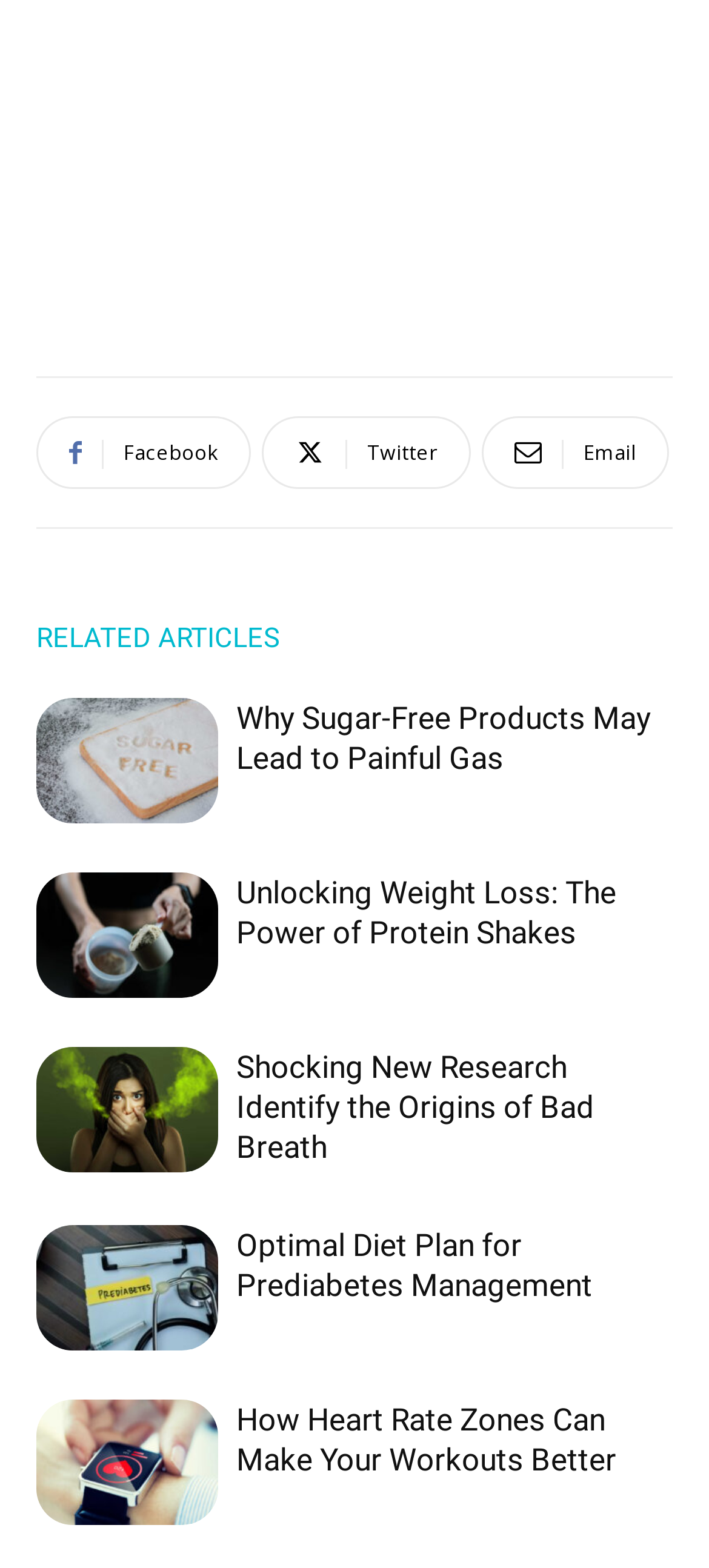Give a one-word or short phrase answer to this question: 
How many related articles are listed?

5